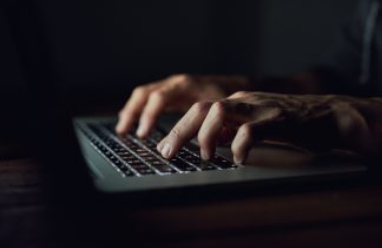Please give a succinct answer to the question in one word or phrase:
Is the background of the image bright?

No